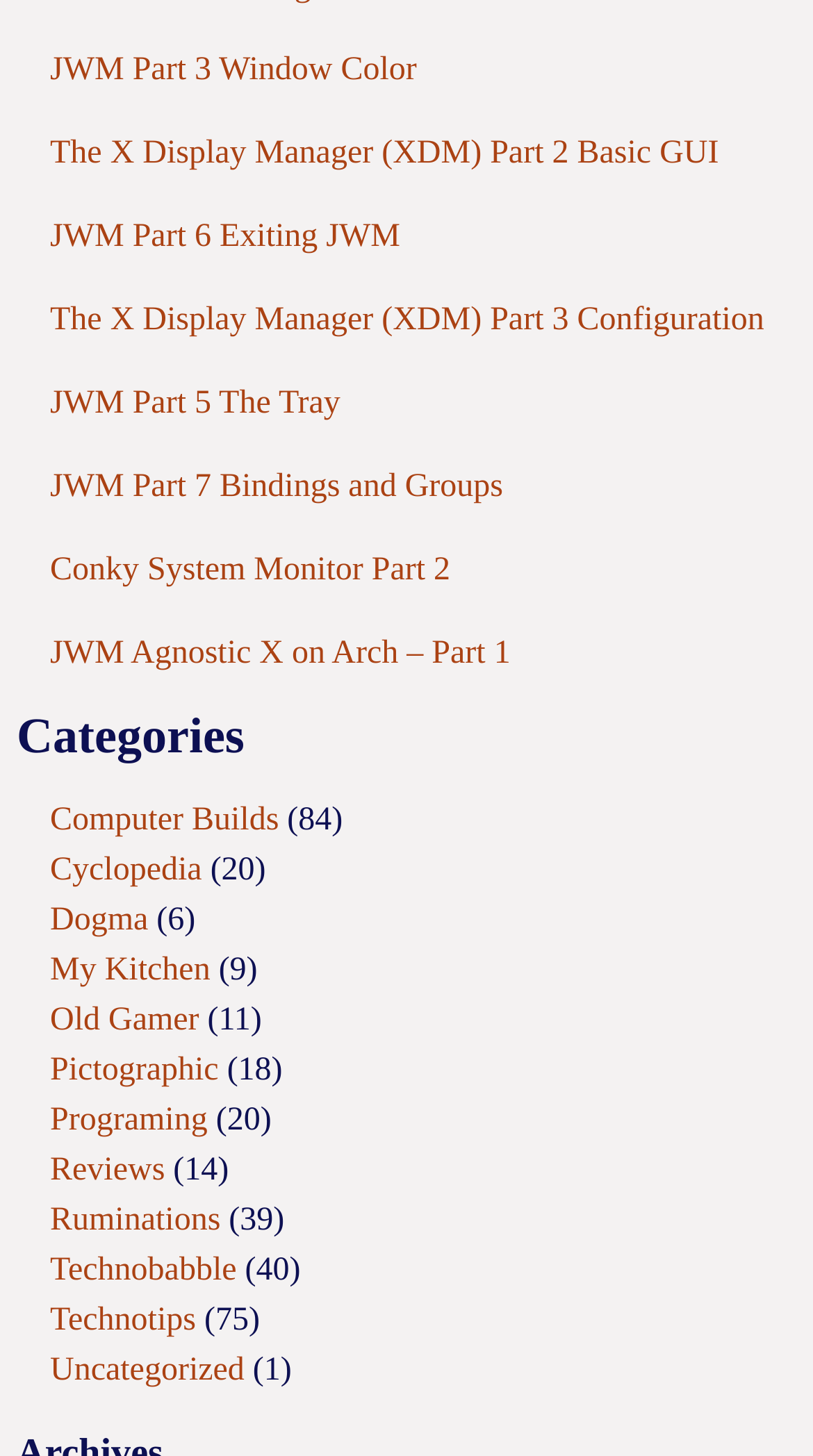How many StaticText elements are on this webpage?
Give a single word or phrase answer based on the content of the image.

15